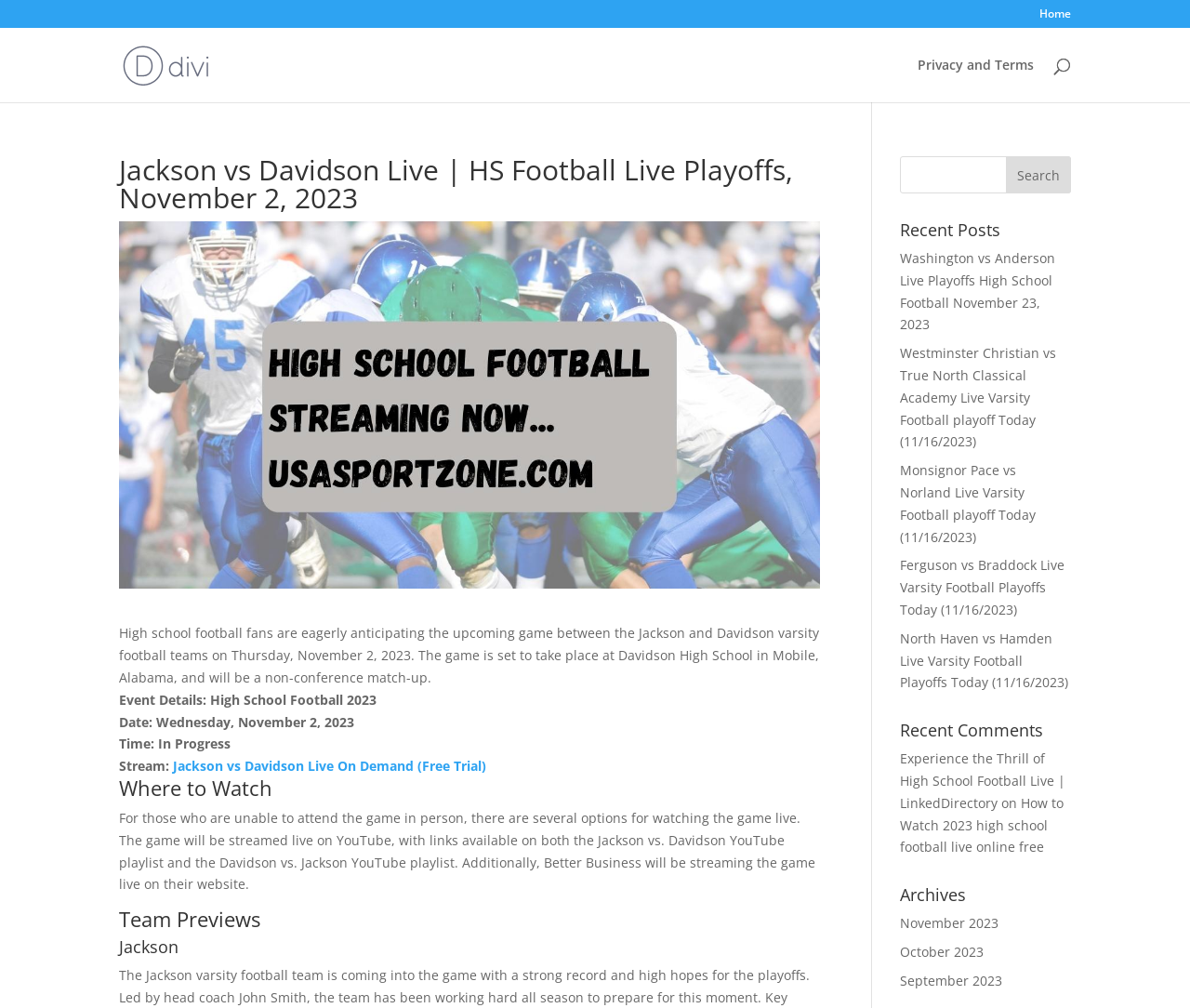Give a one-word or short phrase answer to this question: 
What is the name of the high school football teams playing on November 2, 2023?

Jackson and Davidson